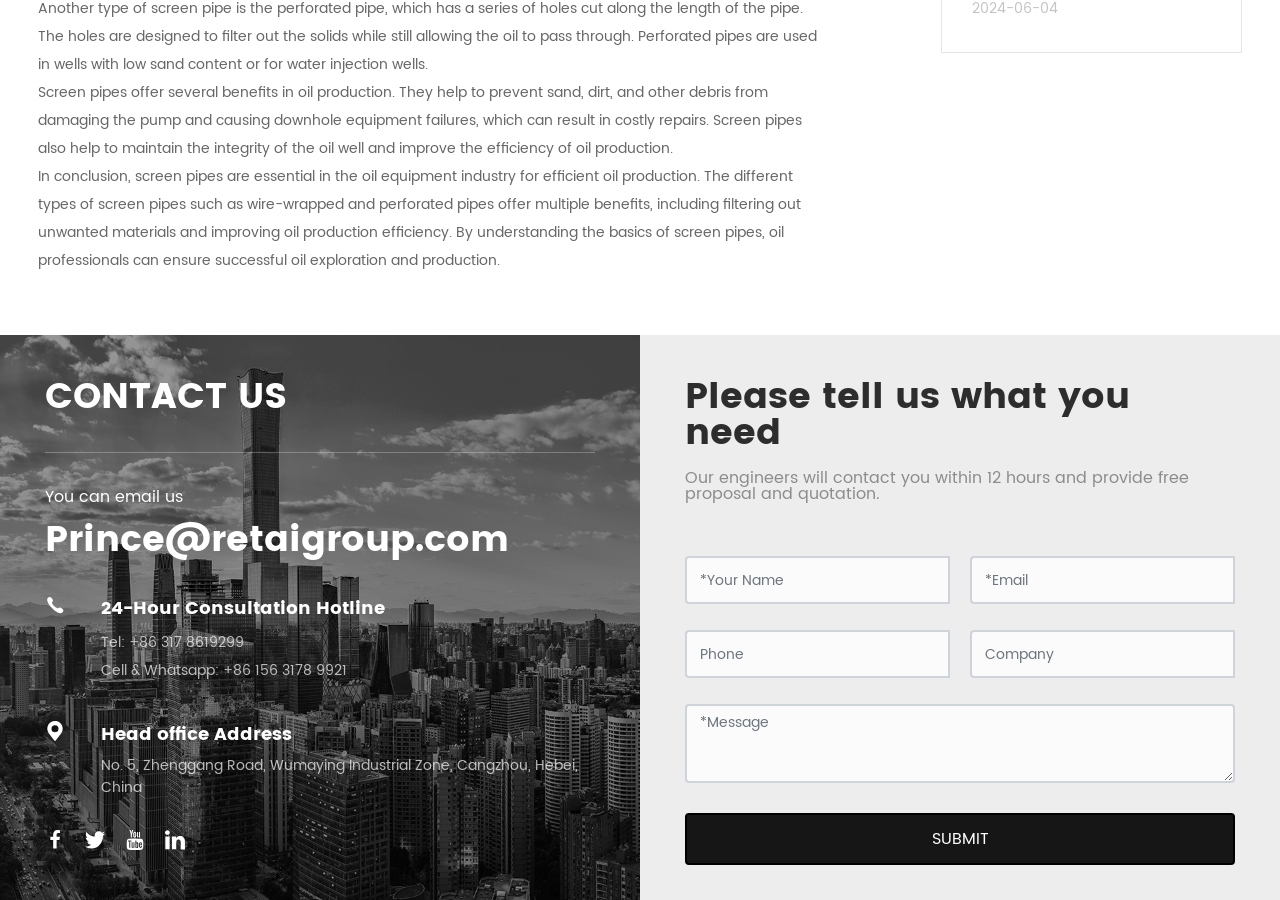Please specify the bounding box coordinates of the area that should be clicked to accomplish the following instruction: "Enter your email address". The coordinates should consist of four float numbers between 0 and 1, i.e., [left, top, right, bottom].

[0.758, 0.618, 0.965, 0.671]